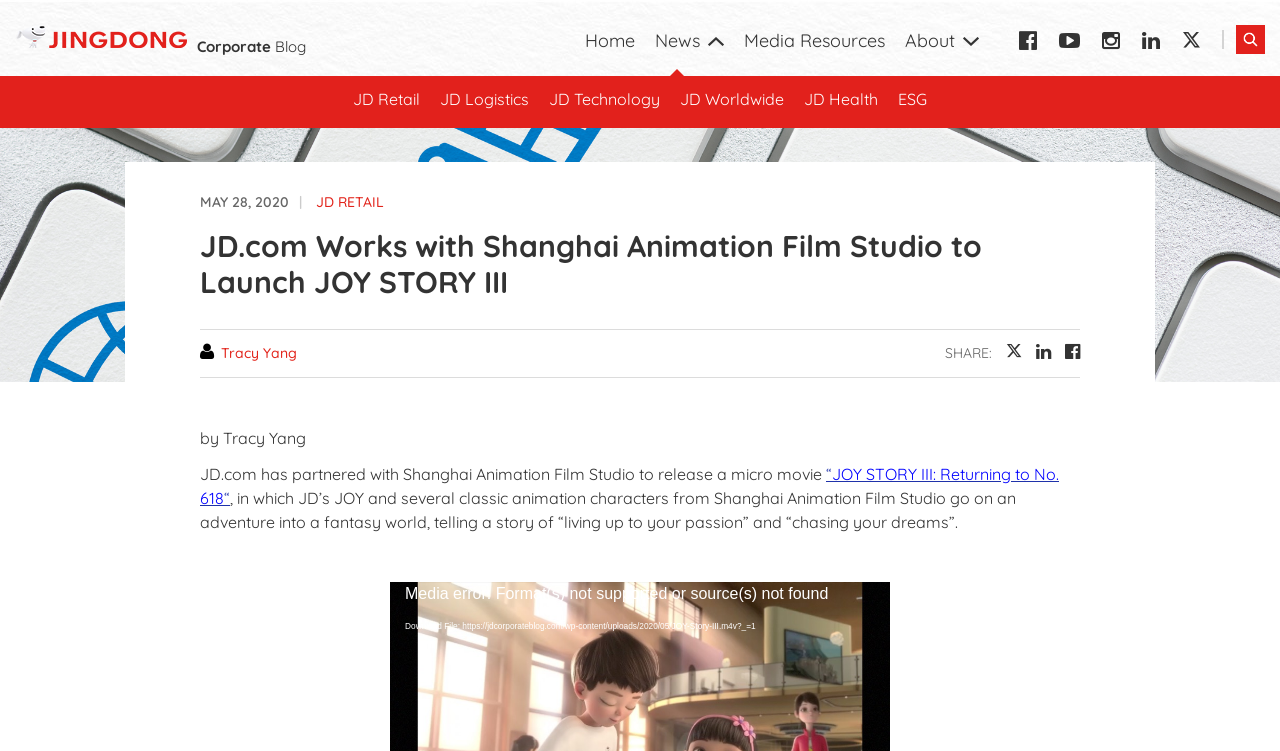Specify the bounding box coordinates of the element's region that should be clicked to achieve the following instruction: "Go to Corporate Blog". The bounding box coordinates consist of four float numbers between 0 and 1, in the format [left, top, right, bottom].

[0.012, 0.036, 0.239, 0.058]